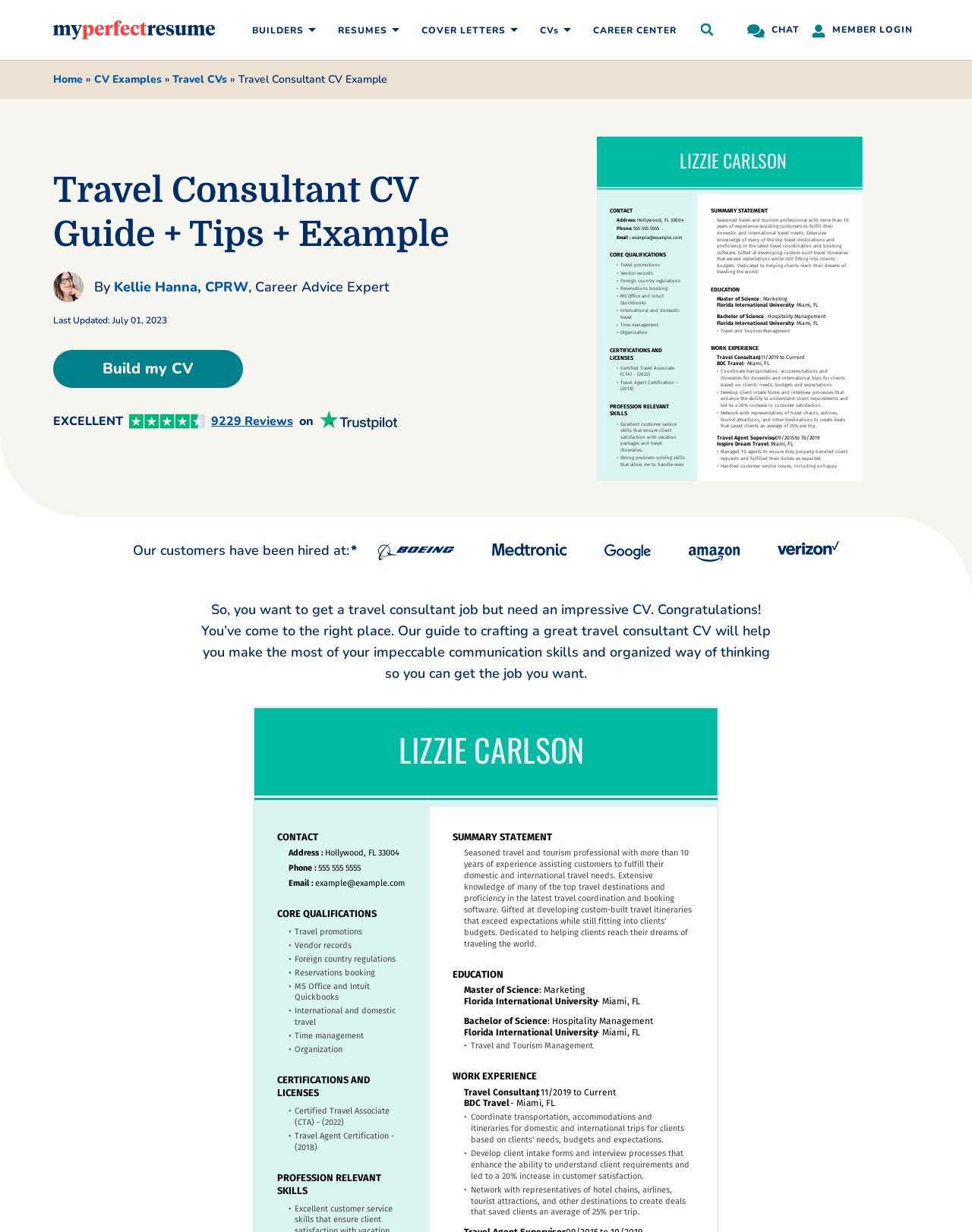Based on the element description: "Chat", identify the UI element and provide its bounding box coordinates. Use four float numbers between 0 and 1, [left, top, right, bottom].

[0.762, 0.012, 0.829, 0.037]